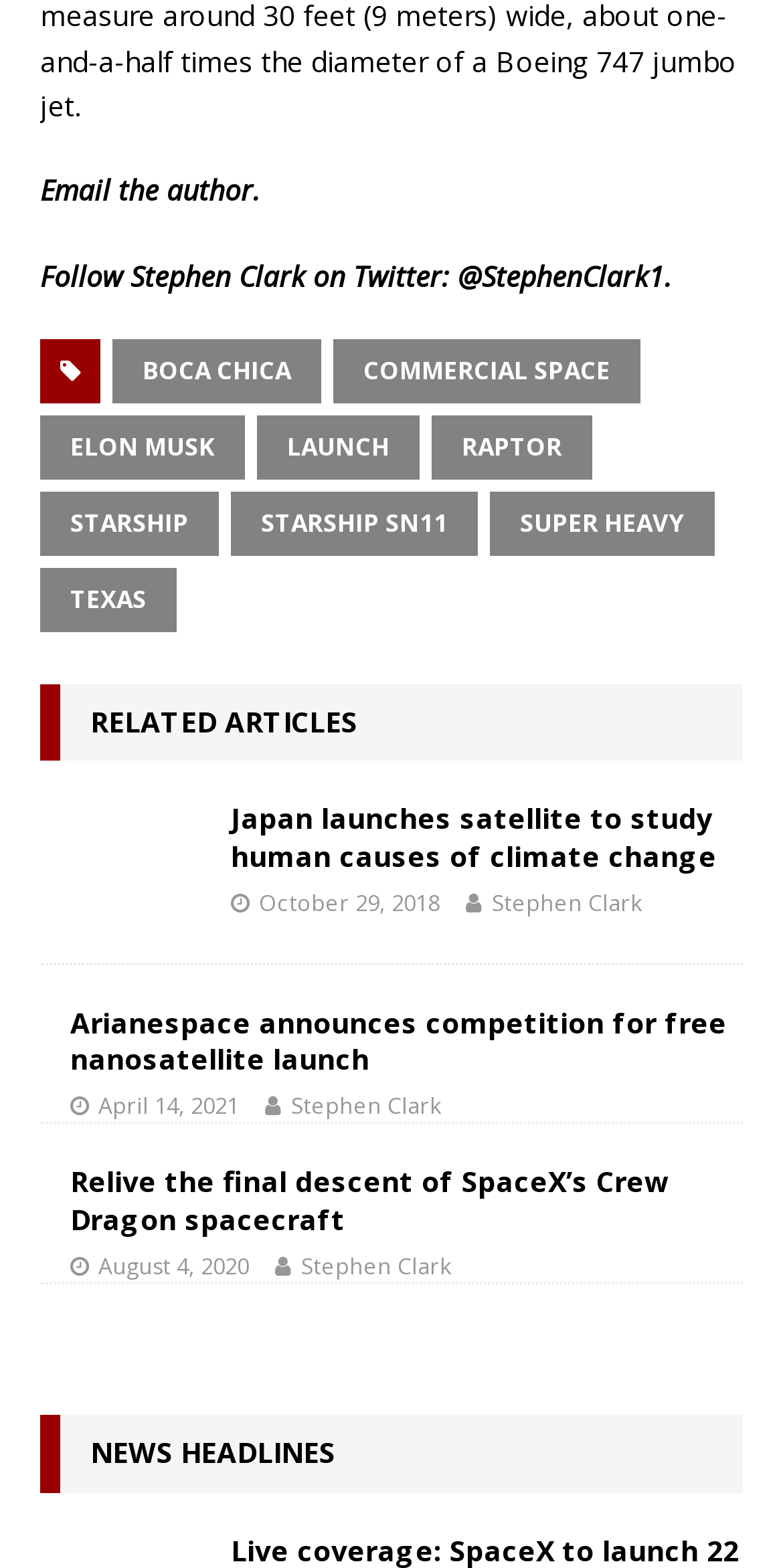Return the bounding box coordinates of the UI element that corresponds to this description: "Raptor". The coordinates must be given as four float numbers in the range of 0 and 1, [left, top, right, bottom].

[0.551, 0.265, 0.756, 0.306]